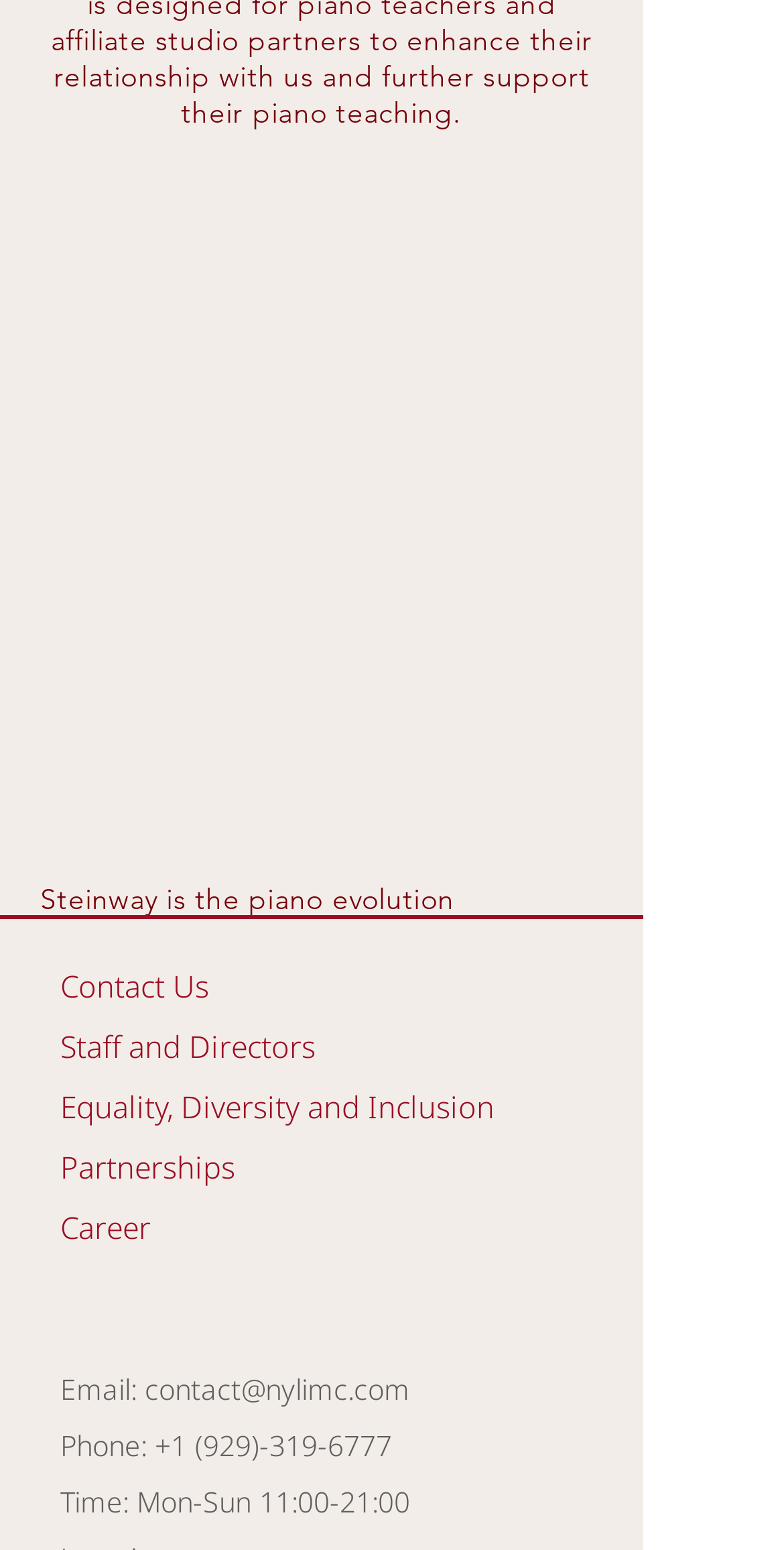What is the email address provided on the webpage?
Based on the image content, provide your answer in one word or a short phrase.

contact@nylimc.com